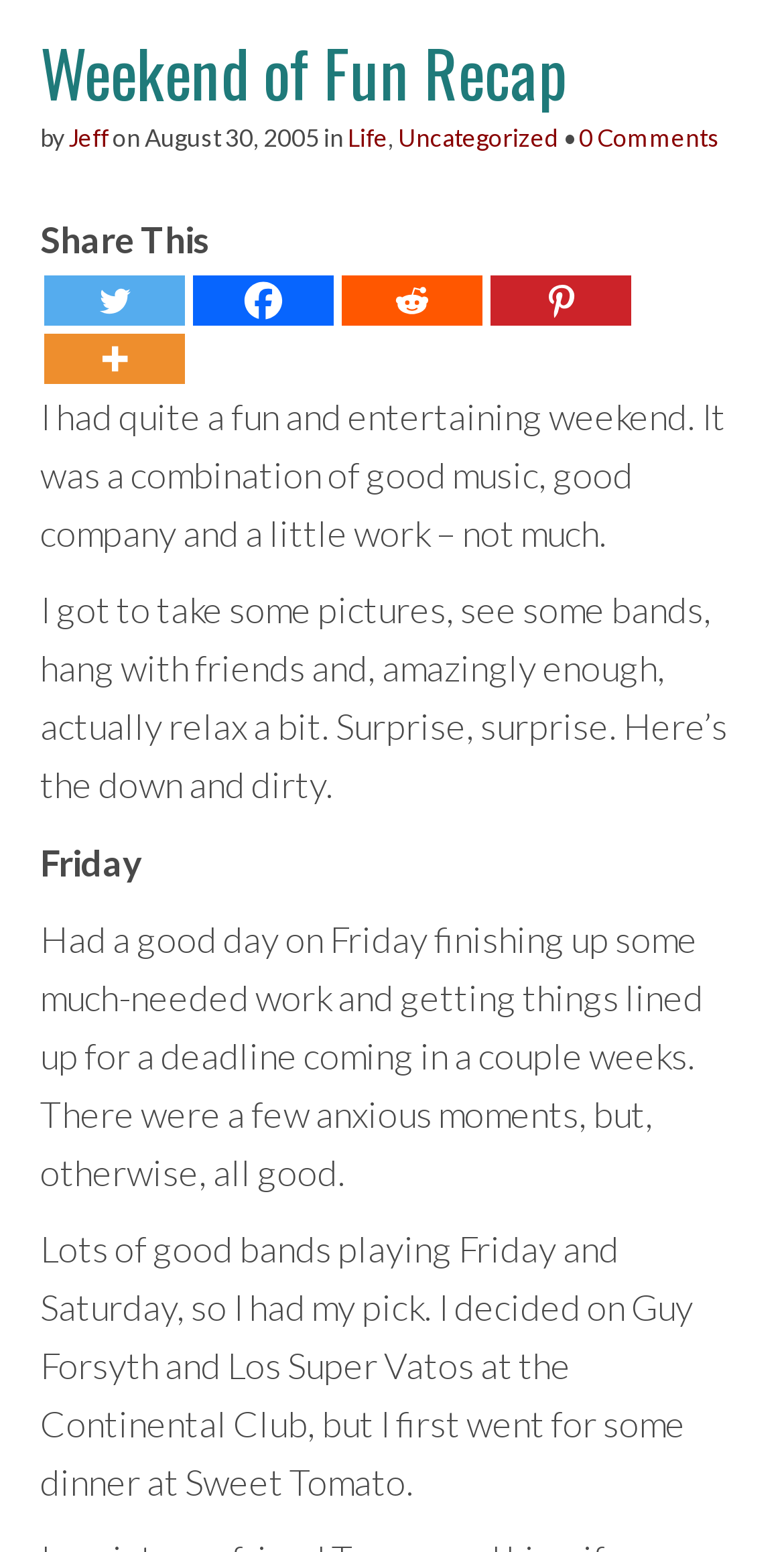Determine the bounding box for the UI element described here: "August 30, 2005".

[0.185, 0.079, 0.408, 0.099]